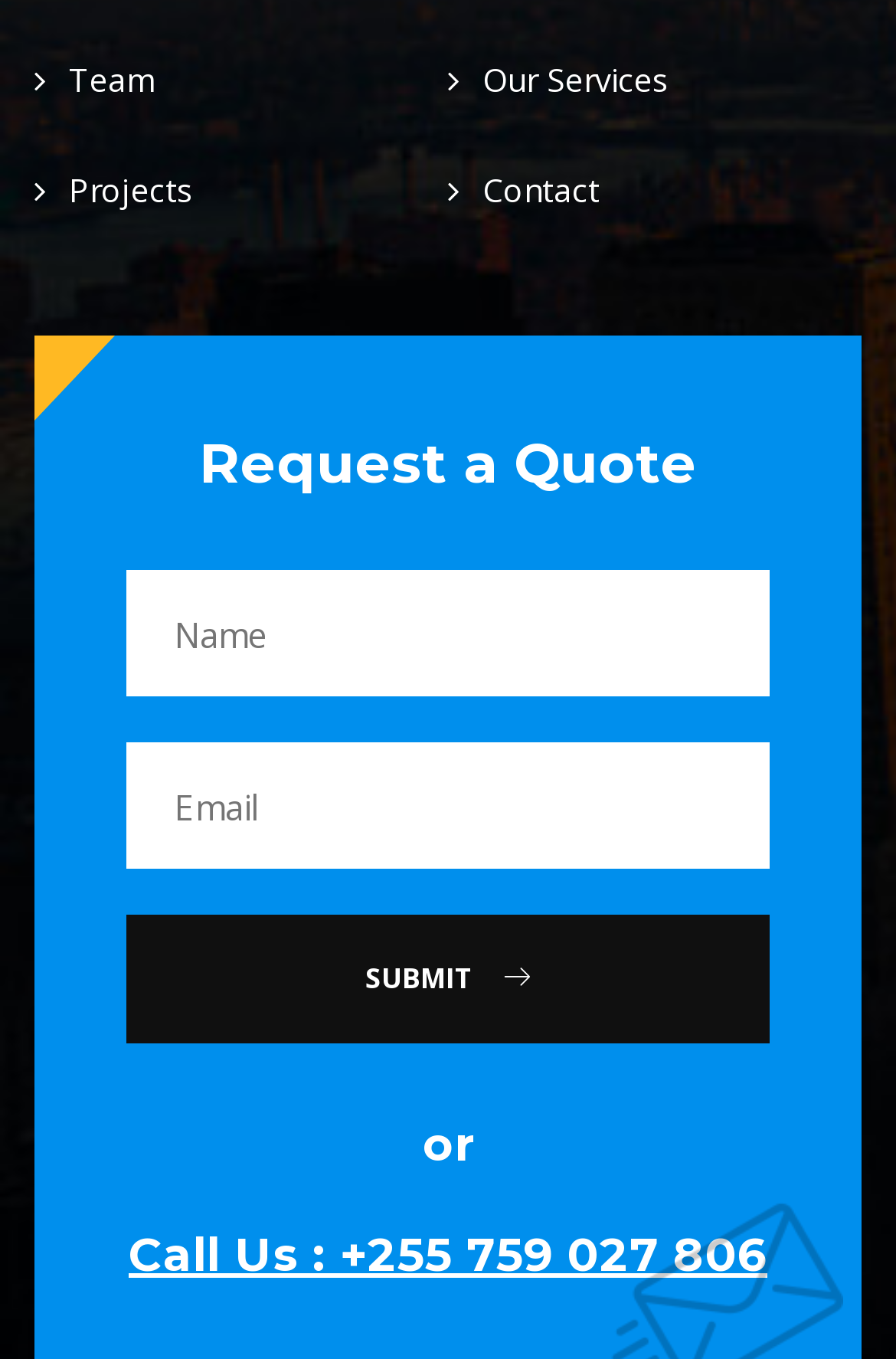What is the purpose of the quote request form?
Refer to the screenshot and respond with a concise word or phrase.

To request a quote